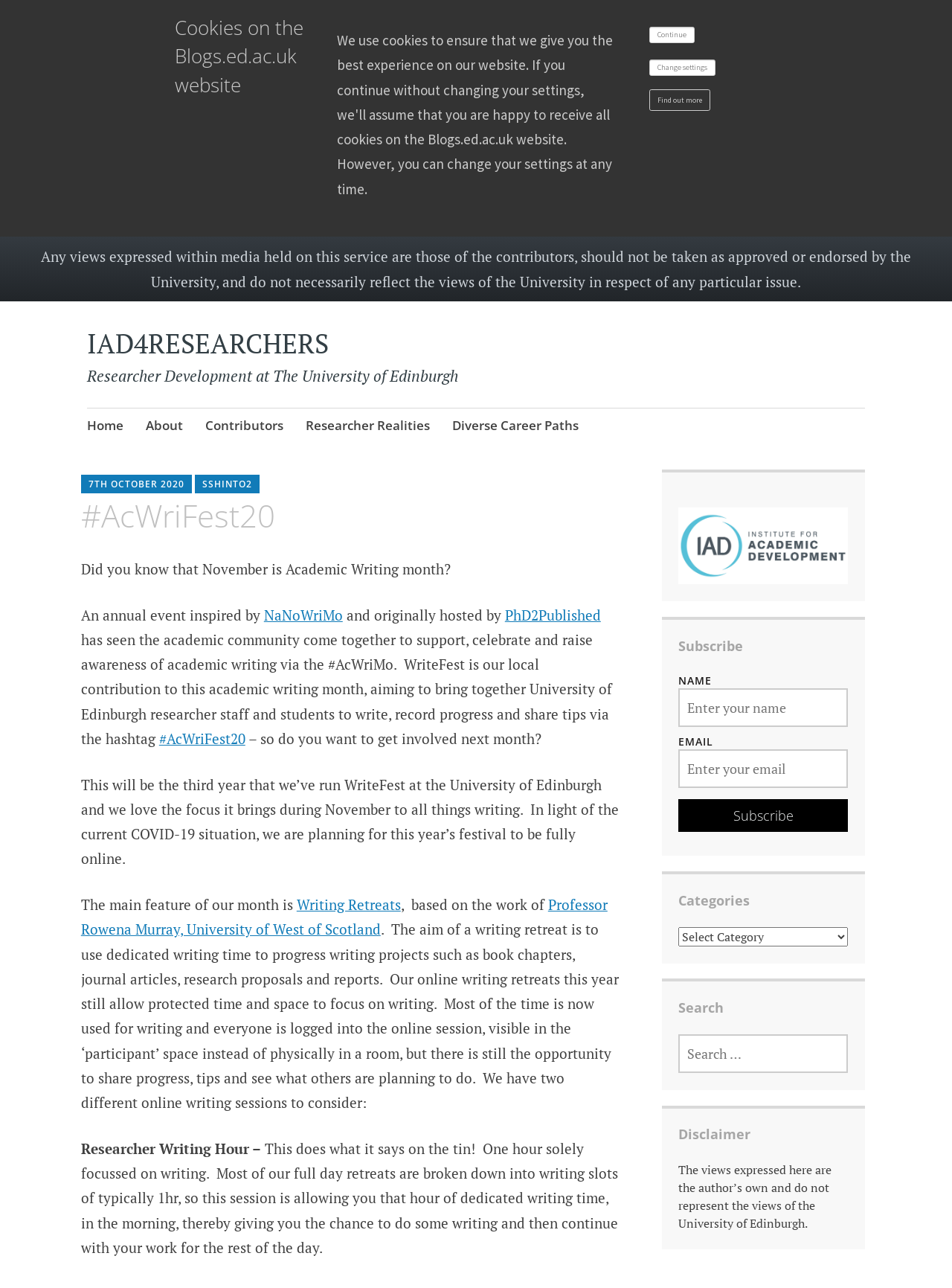Provide the bounding box coordinates of the section that needs to be clicked to accomplish the following instruction: "Click the 'Home' link."

[0.091, 0.316, 0.13, 0.346]